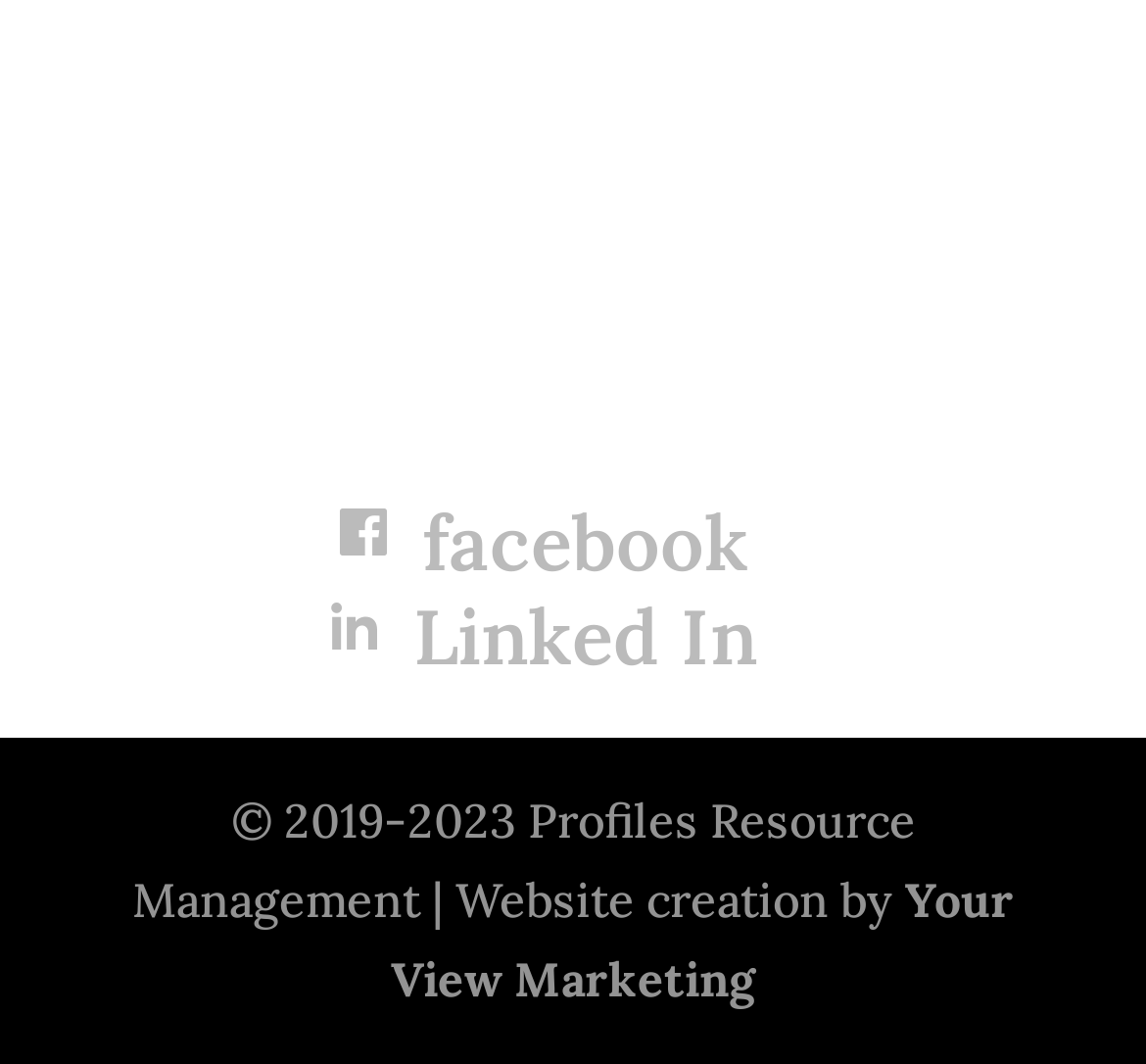Given the description "facebook", determine the bounding box of the corresponding UI element.

[0.291, 0.465, 0.653, 0.556]